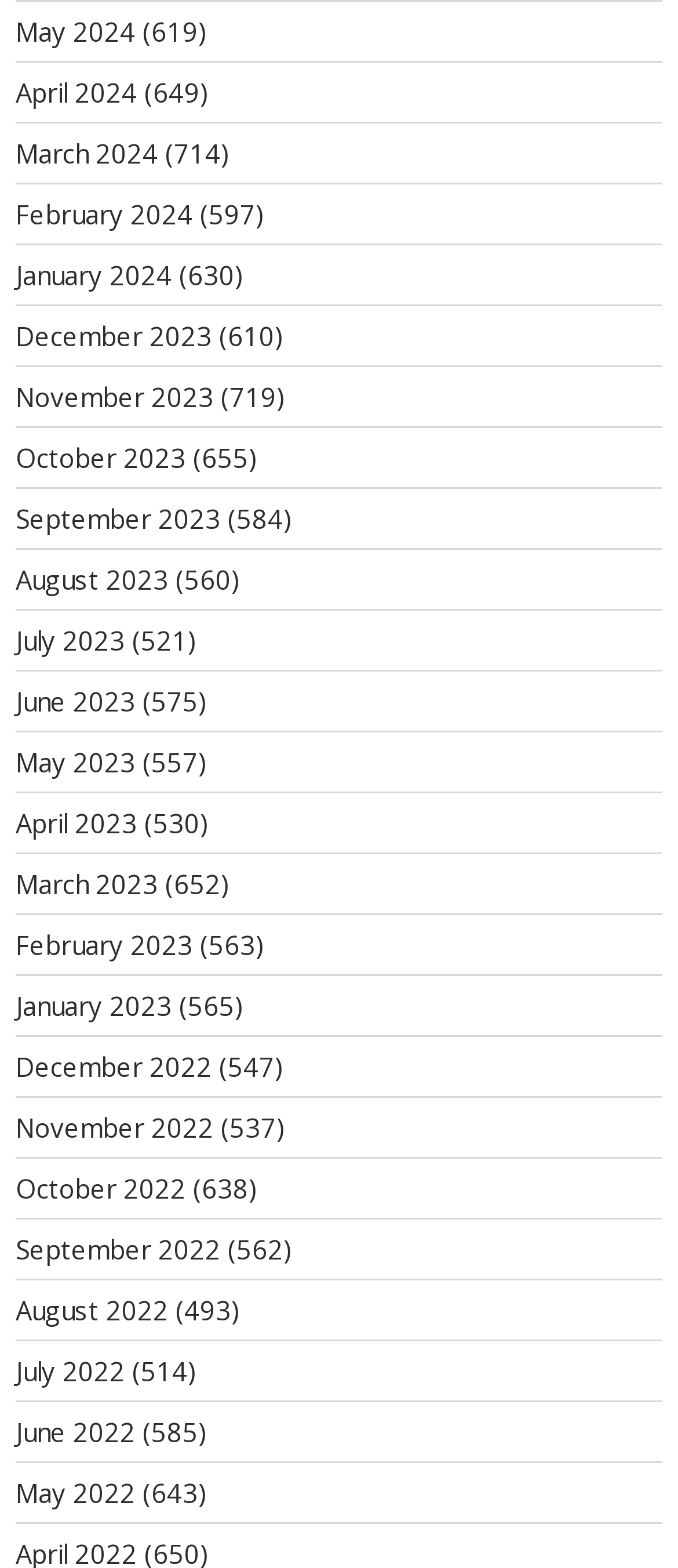Highlight the bounding box coordinates of the region I should click on to meet the following instruction: "Browse June 2022".

[0.023, 0.902, 0.2, 0.924]